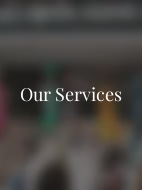What is the tone of the design?
Identify the answer in the screenshot and reply with a single word or phrase.

Modern and inviting